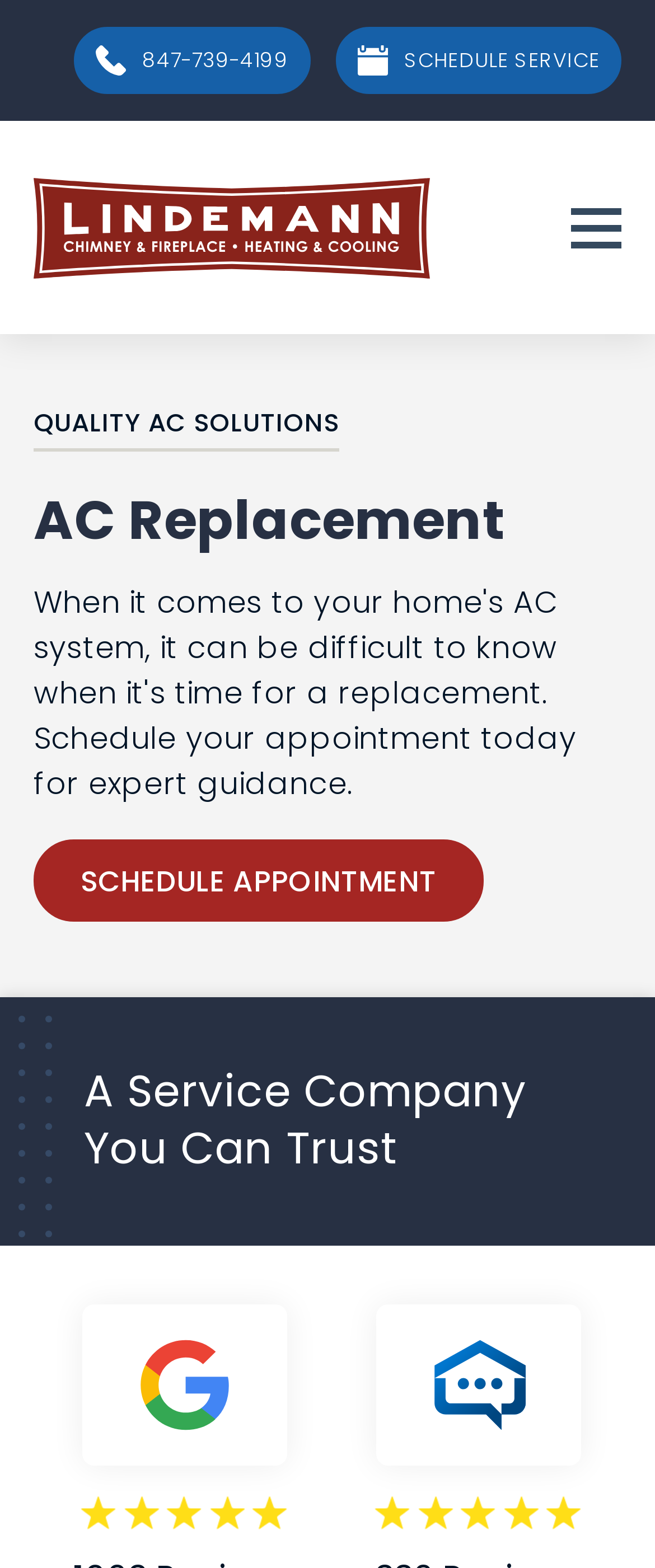Respond with a single word or phrase to the following question:
What is the text above the 'SCHEDULE APPOINTMENT' button?

AC Replacement